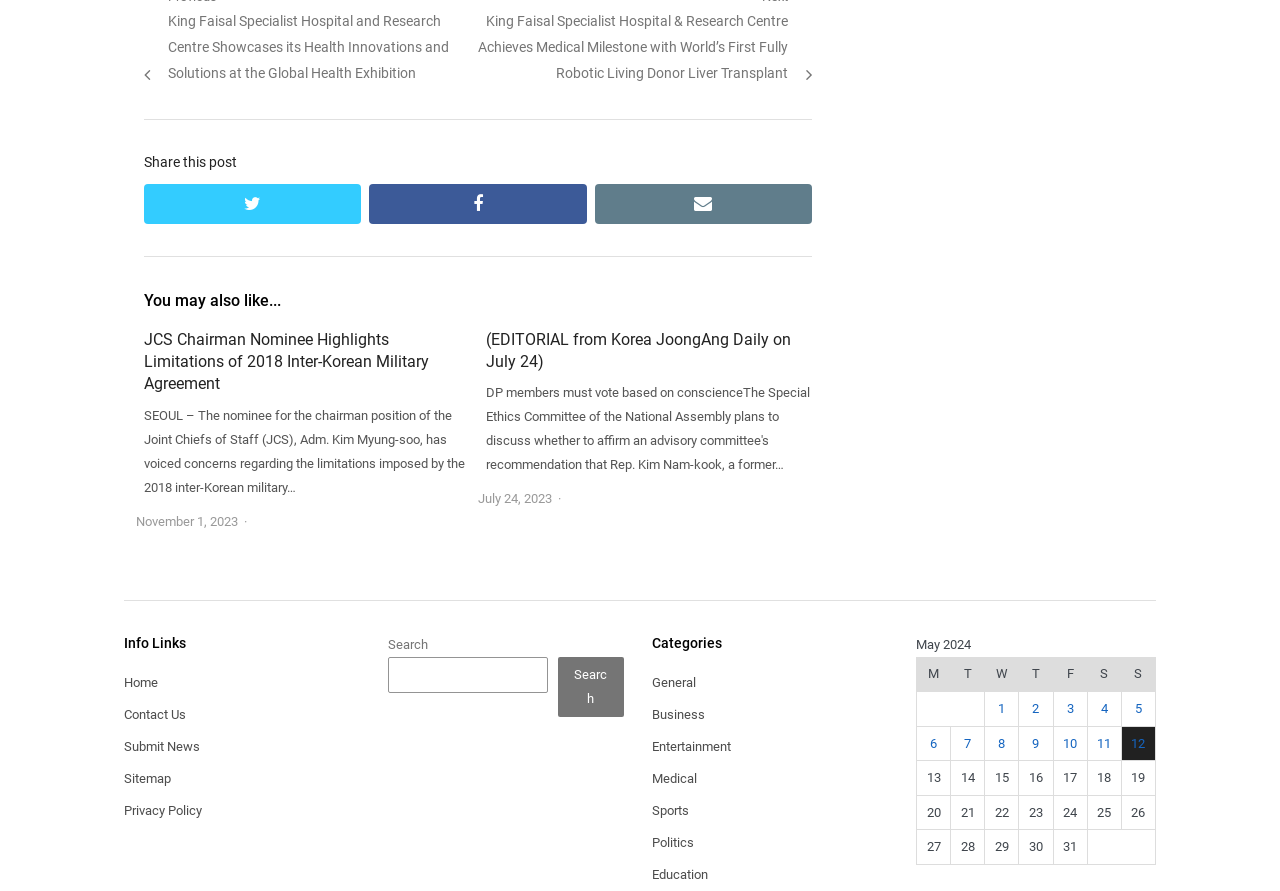Determine the bounding box coordinates (top-left x, top-left y, bottom-right x, bottom-right y) of the UI element described in the following text: Contact Us

[0.097, 0.793, 0.145, 0.81]